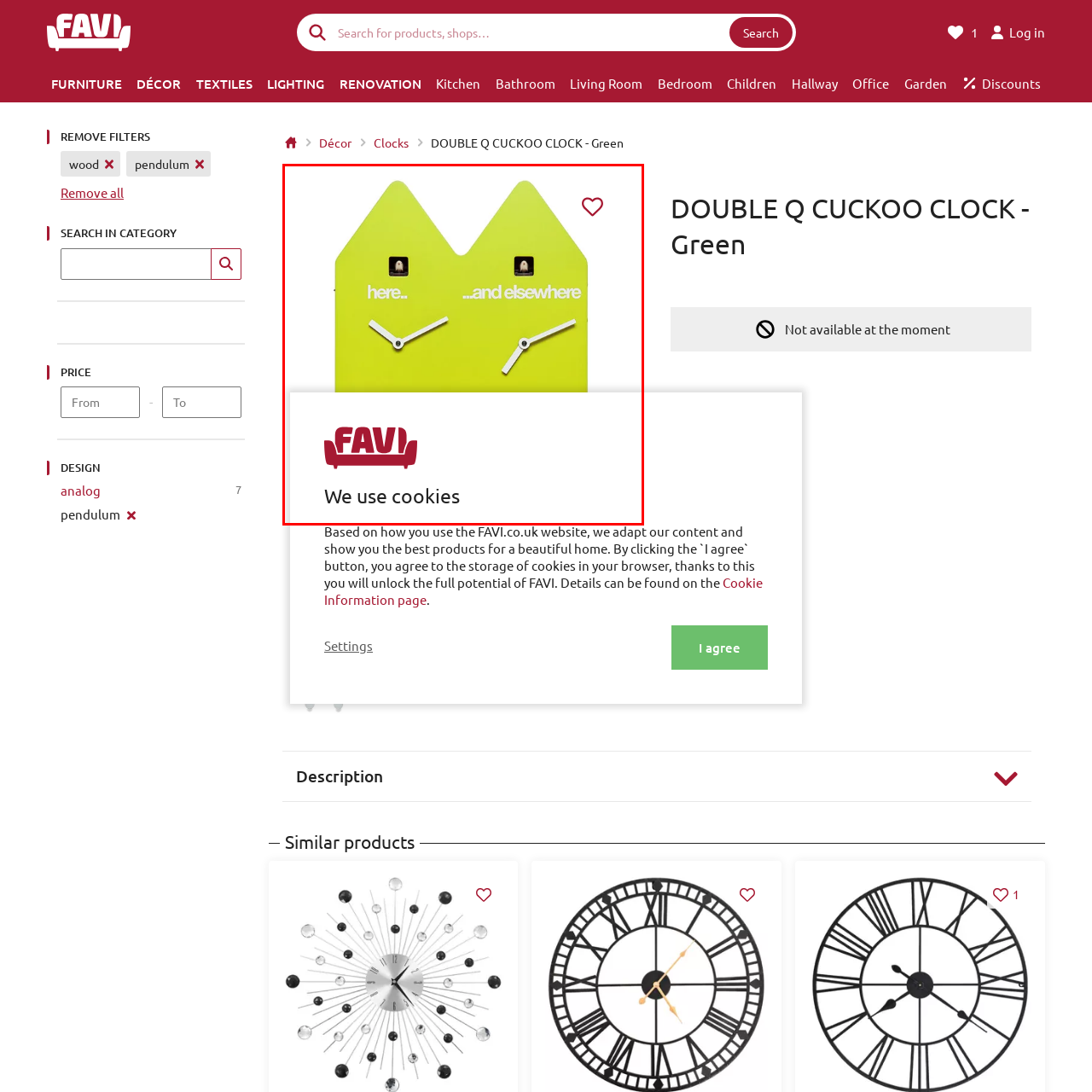Examine the image indicated by the red box and respond with a single word or phrase to the following question:
How many peaks does the clock's shape have?

Two